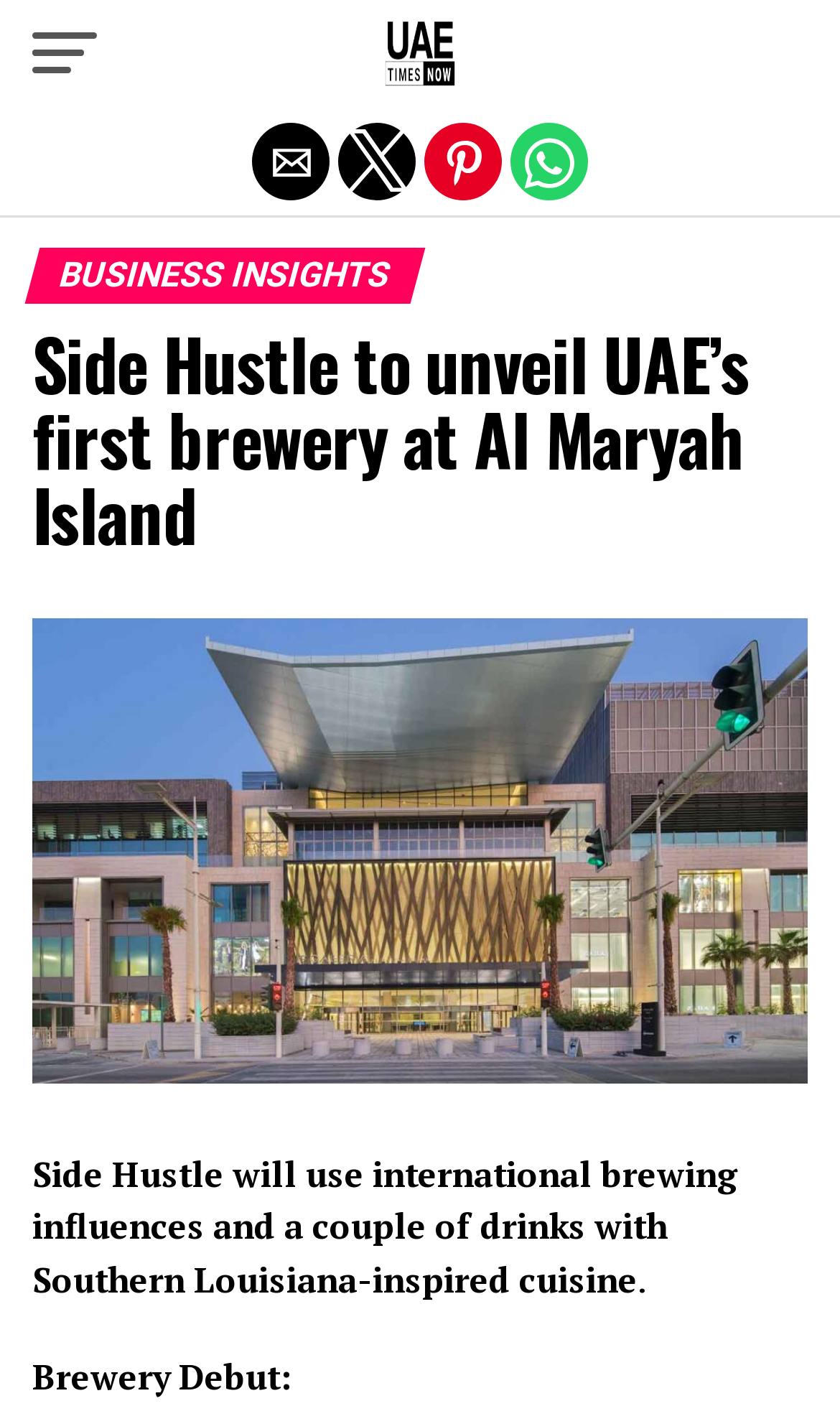Respond with a single word or short phrase to the following question: 
What is the debut of Side Hustle?

Brewery